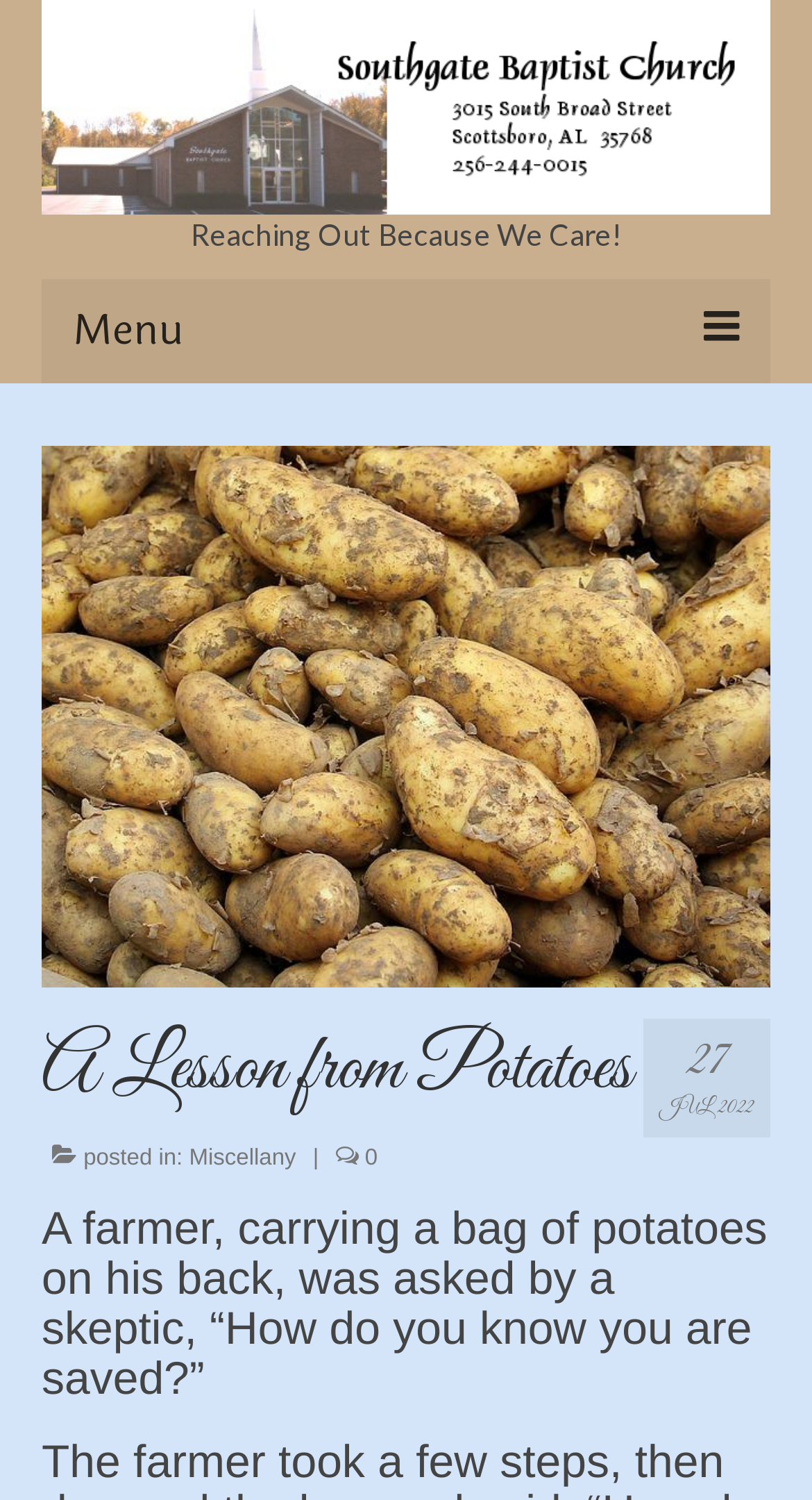Locate the bounding box coordinates of the clickable region to complete the following instruction: "Click the 'Missions' link."

[0.077, 0.327, 0.923, 0.384]